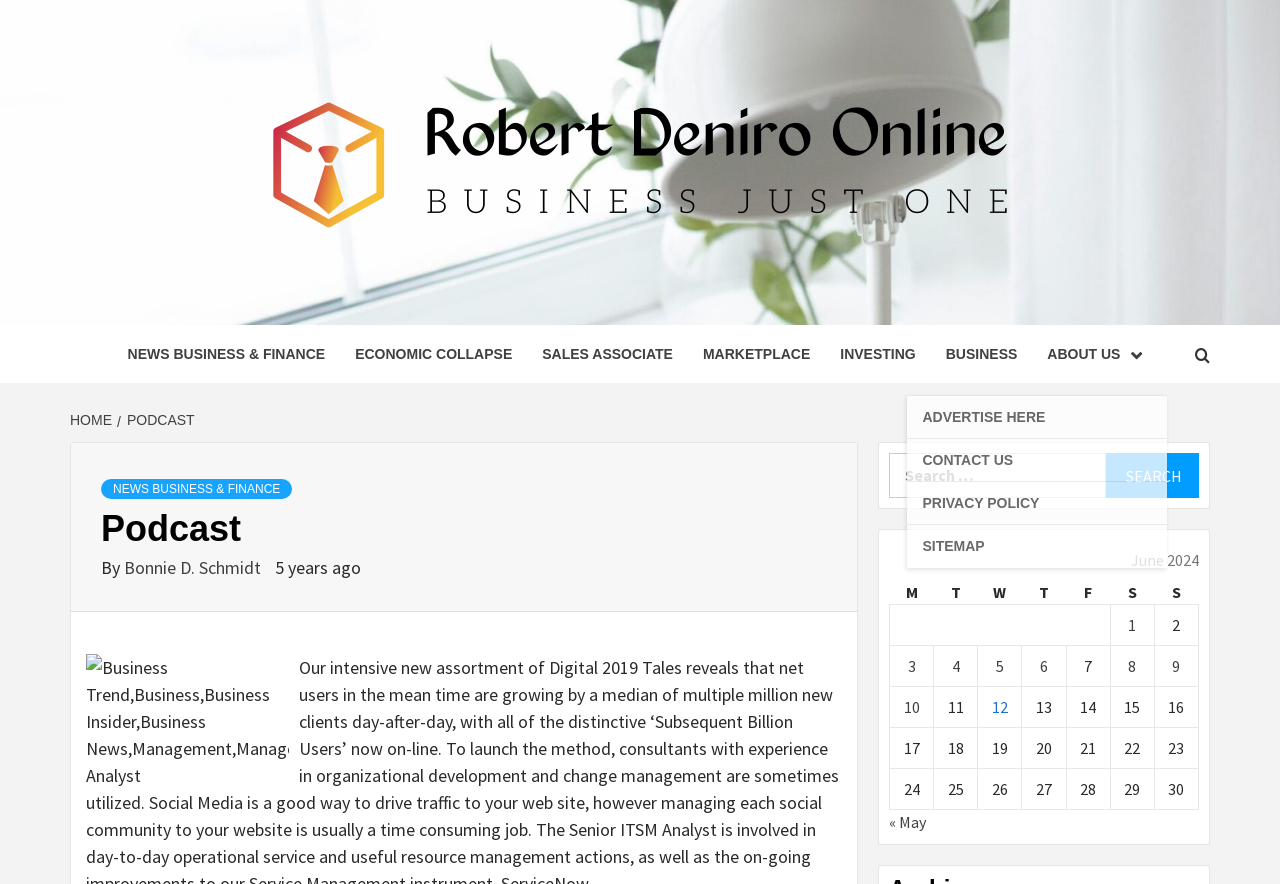Locate the bounding box of the UI element described by: "Bonnie D. Schmidt" in the given webpage screenshot.

[0.097, 0.629, 0.207, 0.655]